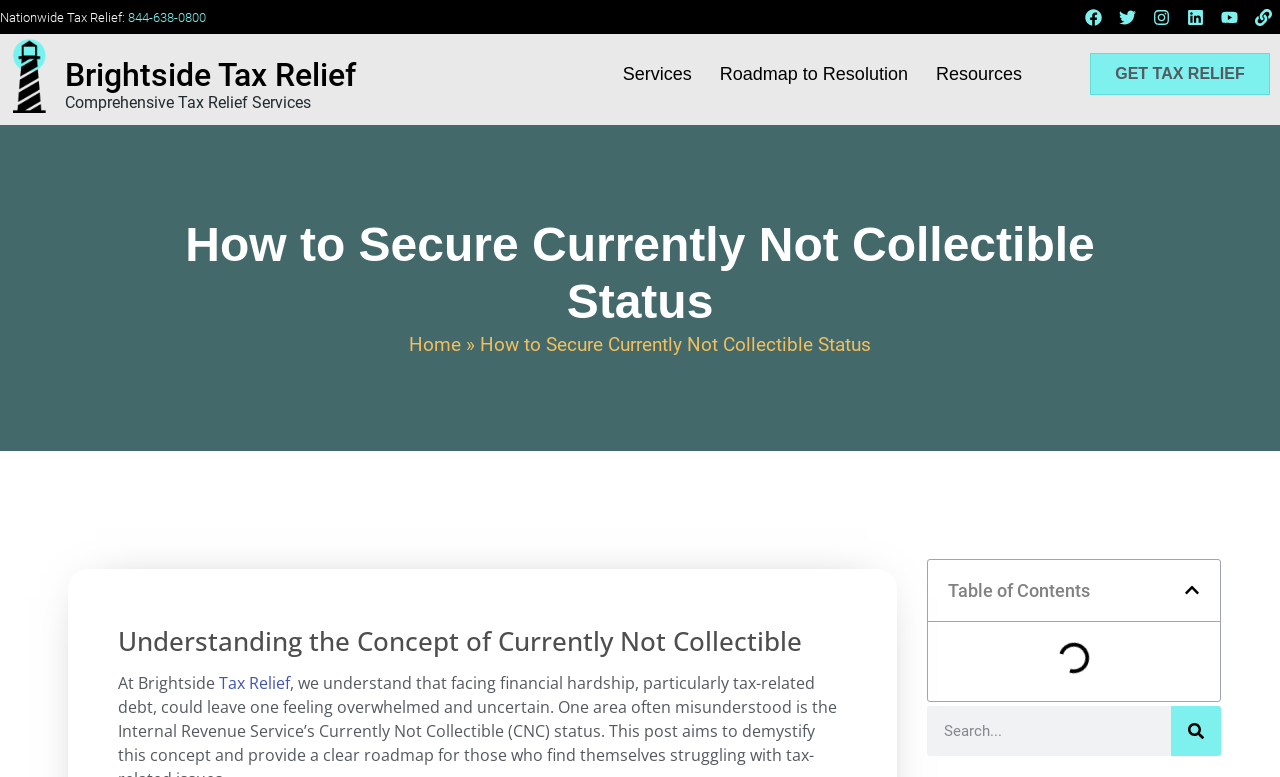Please identify the bounding box coordinates of the element's region that needs to be clicked to fulfill the following instruction: "Search for tax relief services". The bounding box coordinates should consist of four float numbers between 0 and 1, i.e., [left, top, right, bottom].

[0.724, 0.909, 0.954, 0.973]